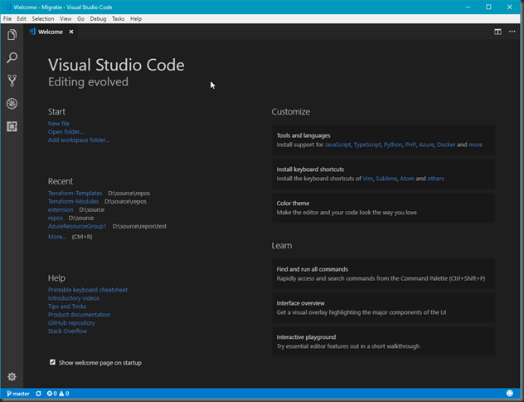What type of resources are offered under the 'Learn' section?
Answer the question based on the image using a single word or a brief phrase.

Helpful resources